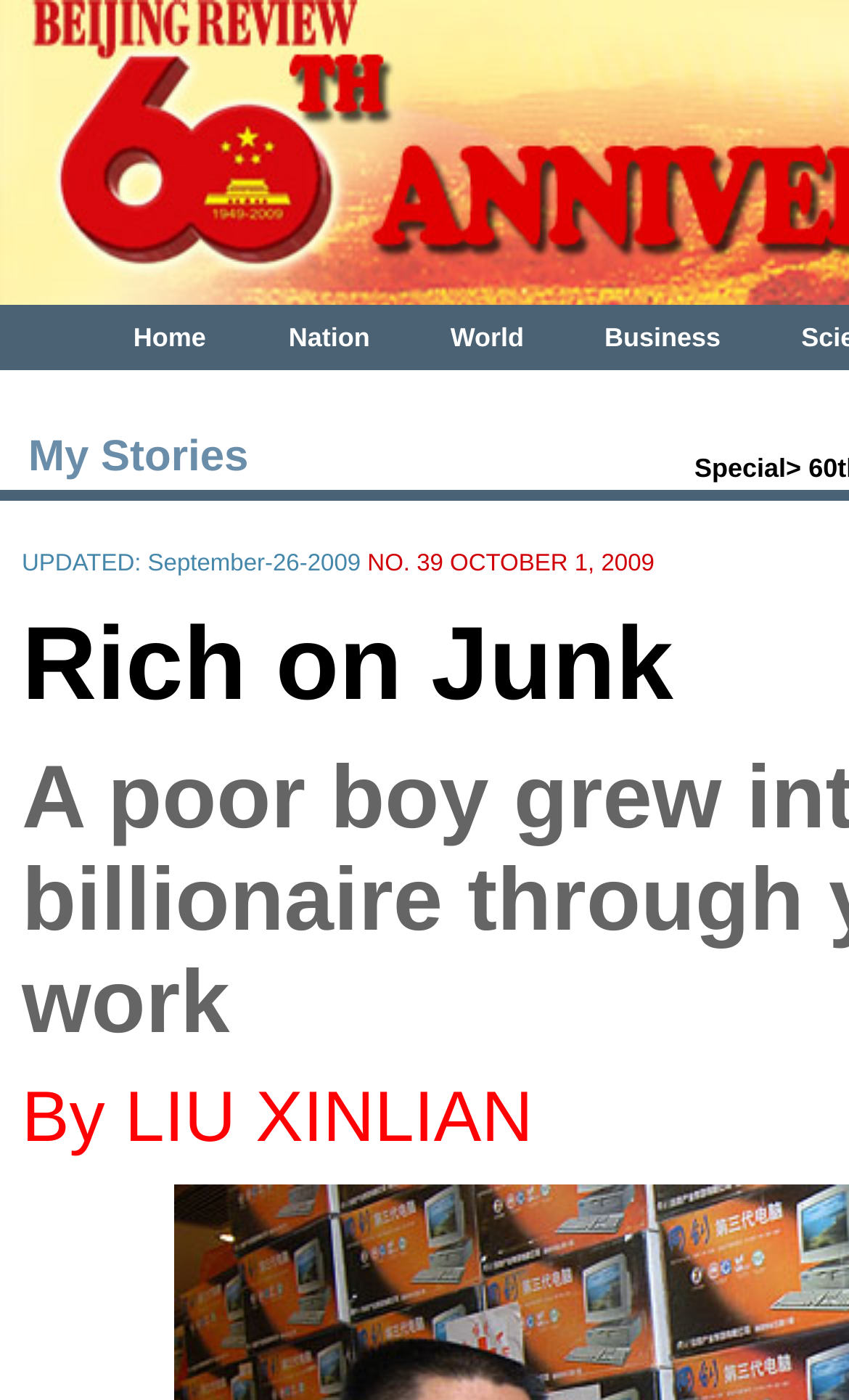Give a short answer to this question using one word or a phrase:
What is the title of the section below the top navigation bar?

My Stories